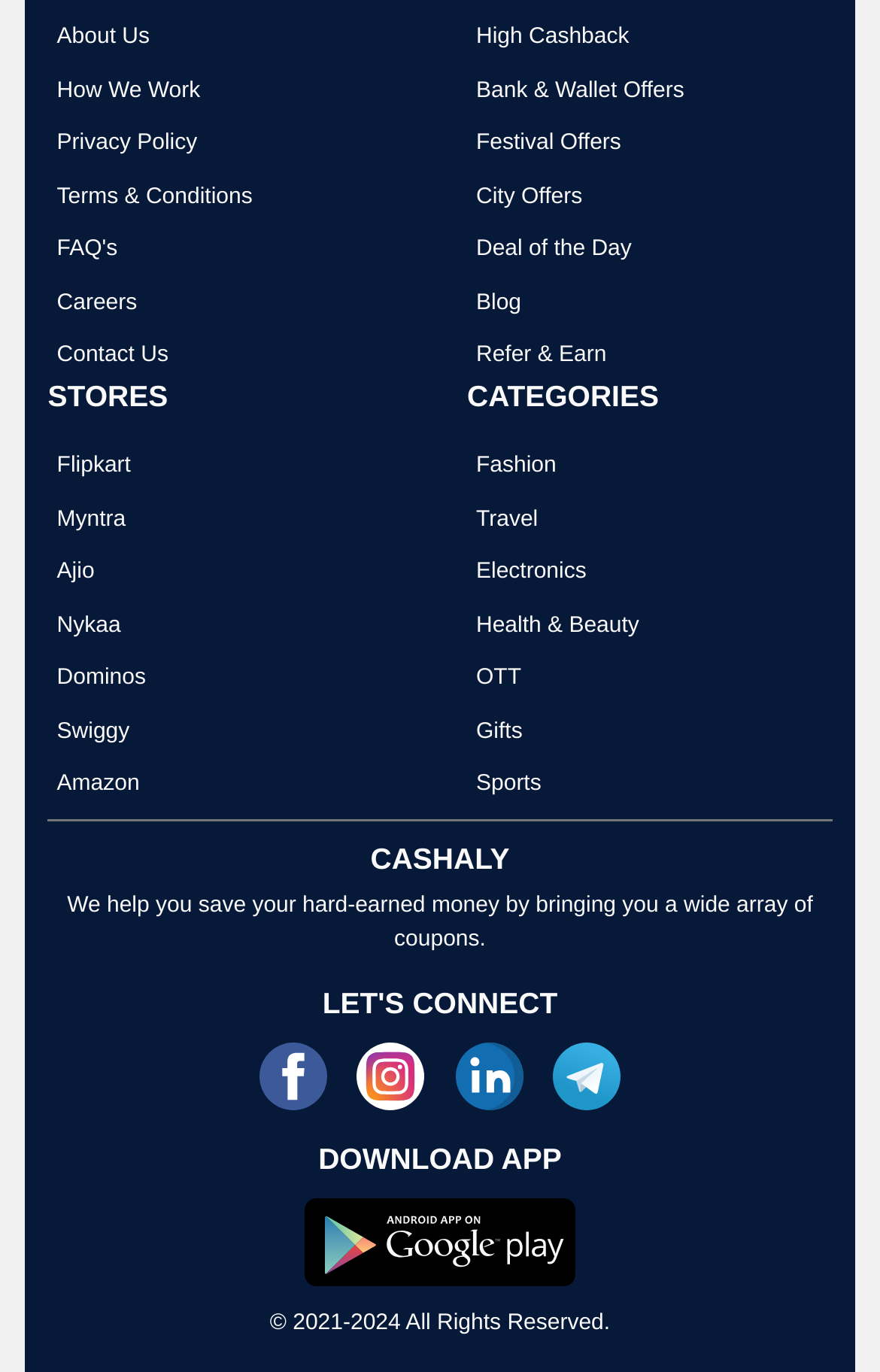Using the element description: "Amazon", determine the bounding box coordinates for the specified UI element. The coordinates should be four float numbers between 0 and 1, [left, top, right, bottom].

[0.059, 0.56, 0.164, 0.584]